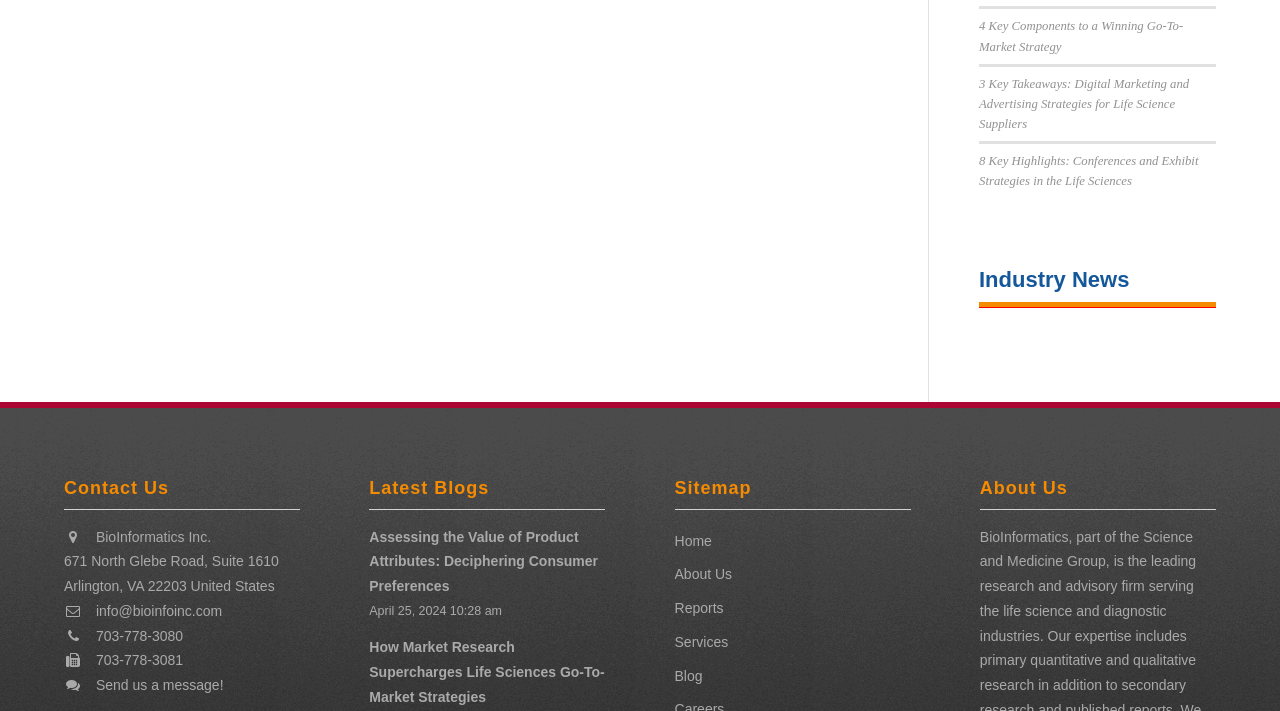Find the bounding box coordinates corresponding to the UI element with the description: "Services". The coordinates should be formatted as [left, top, right, bottom], with values as floats between 0 and 1.

[0.527, 0.88, 0.711, 0.928]